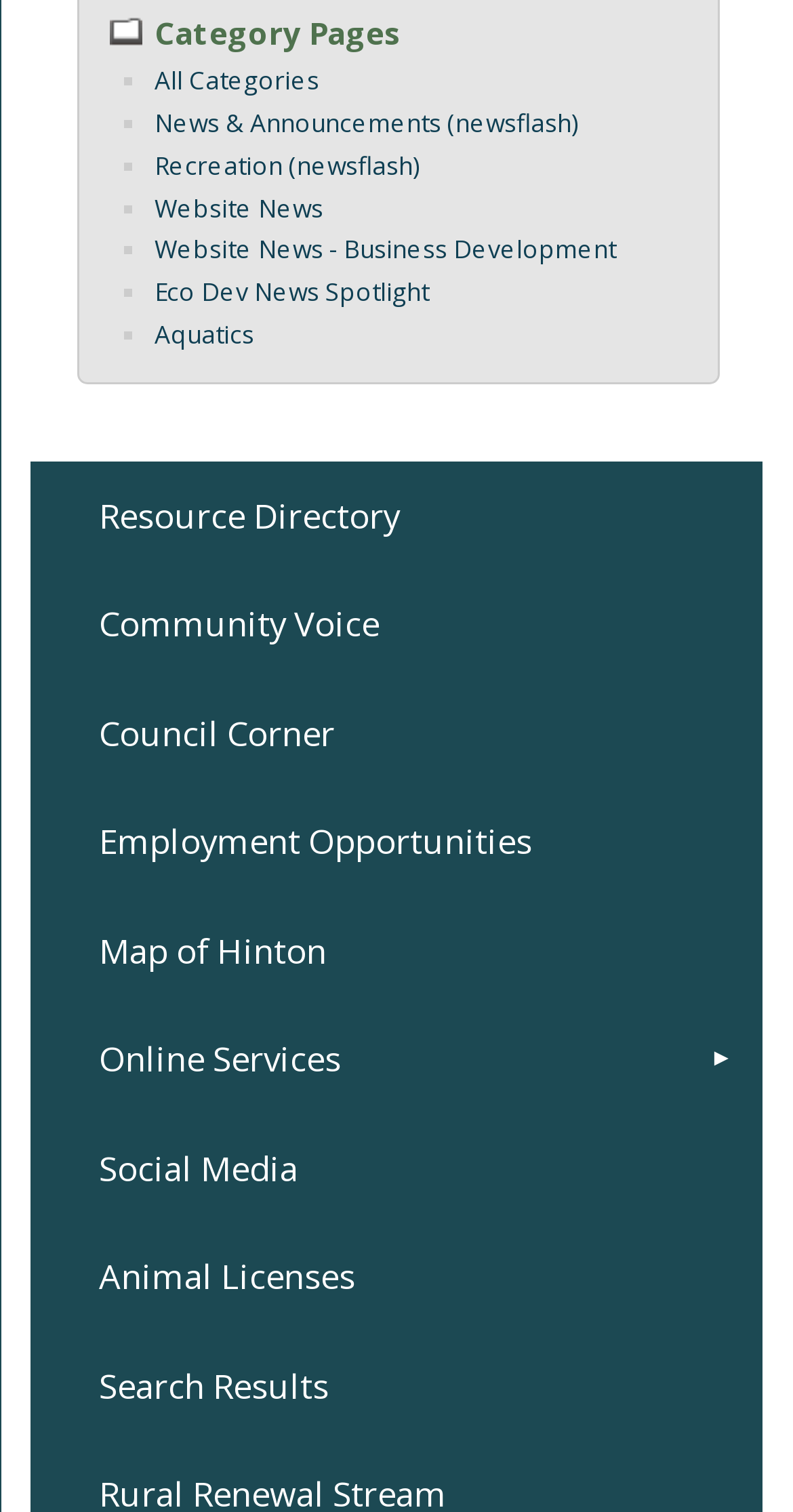What is the first category listed?
Examine the image closely and answer the question with as much detail as possible.

The first category listed is 'All Categories' which can be found by looking at the list of links under the 'Category Pages' heading, where 'All Categories' is the first link.